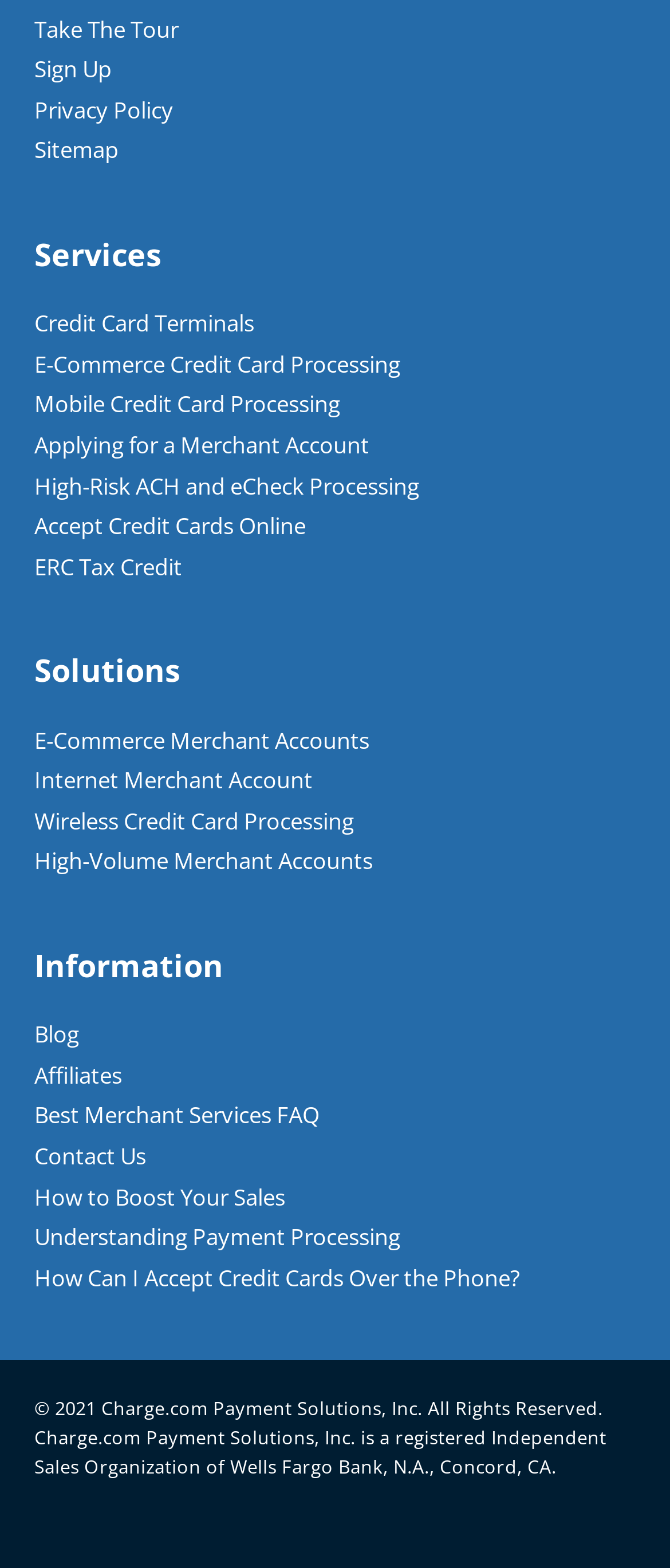What is the name of the company mentioned at the bottom of the page?
Please answer the question with as much detail and depth as you can.

I looked at the bottom of the page and found the company name 'Charge.com Payment Solutions, Inc.' mentioned in the copyright information.